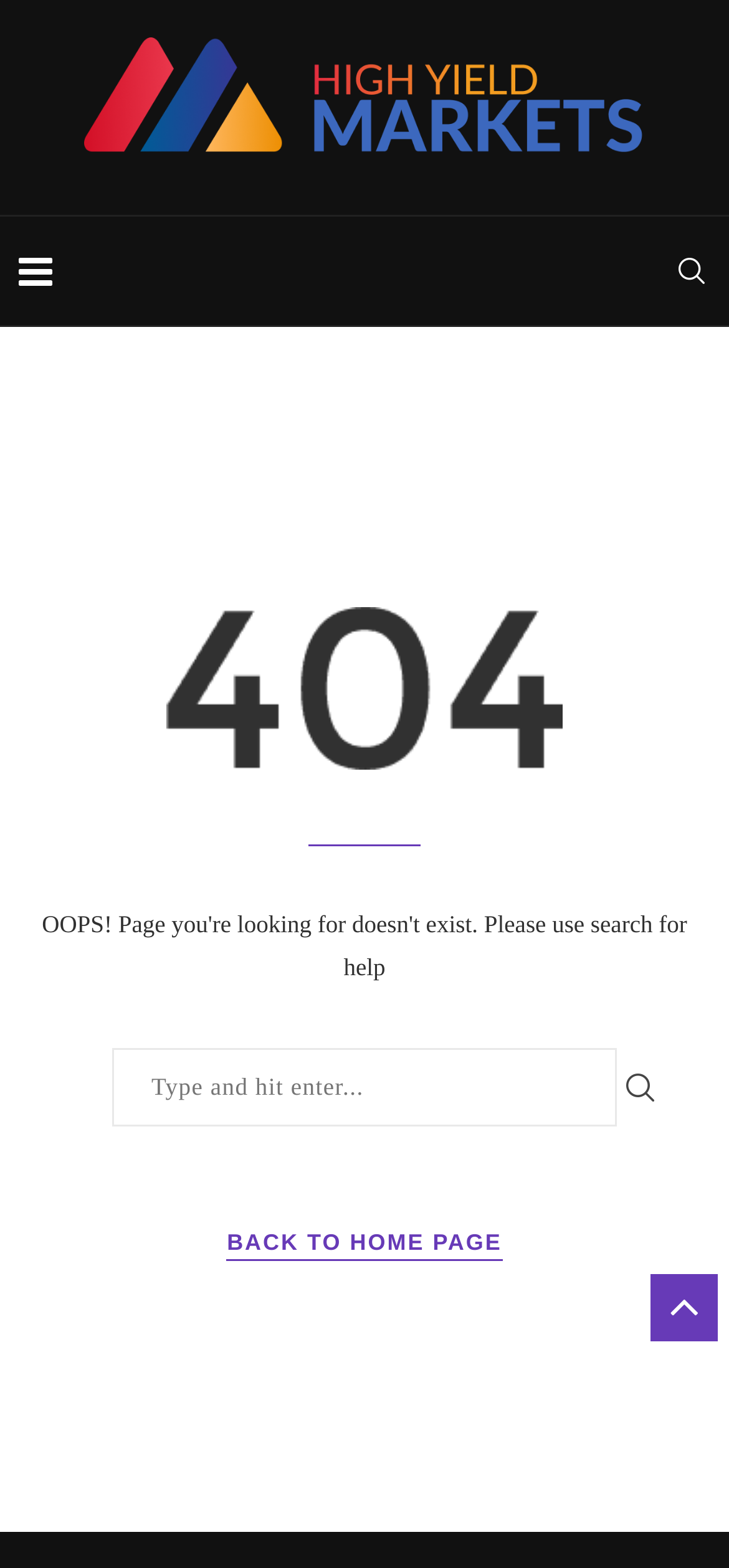Provide a thorough summary of the webpage.

The webpage displays a "Page not found" error message, with the title "High Yield Markets" at the top. Below the title, there is a logo image of "High Yield Markets" that spans most of the width of the page. 

On the top right corner, there is a link with a search icon. 

In the middle of the page, there is a large "404" image, indicating that the page was not found. 

Below the "404" image, there is a search bar where users can type and hit enter to search for something. The search bar is accompanied by a placeholder text "Type and hit enter...". 

At the bottom of the page, there is a link "BACK TO HOME PAGE" that allows users to navigate back to the home page.